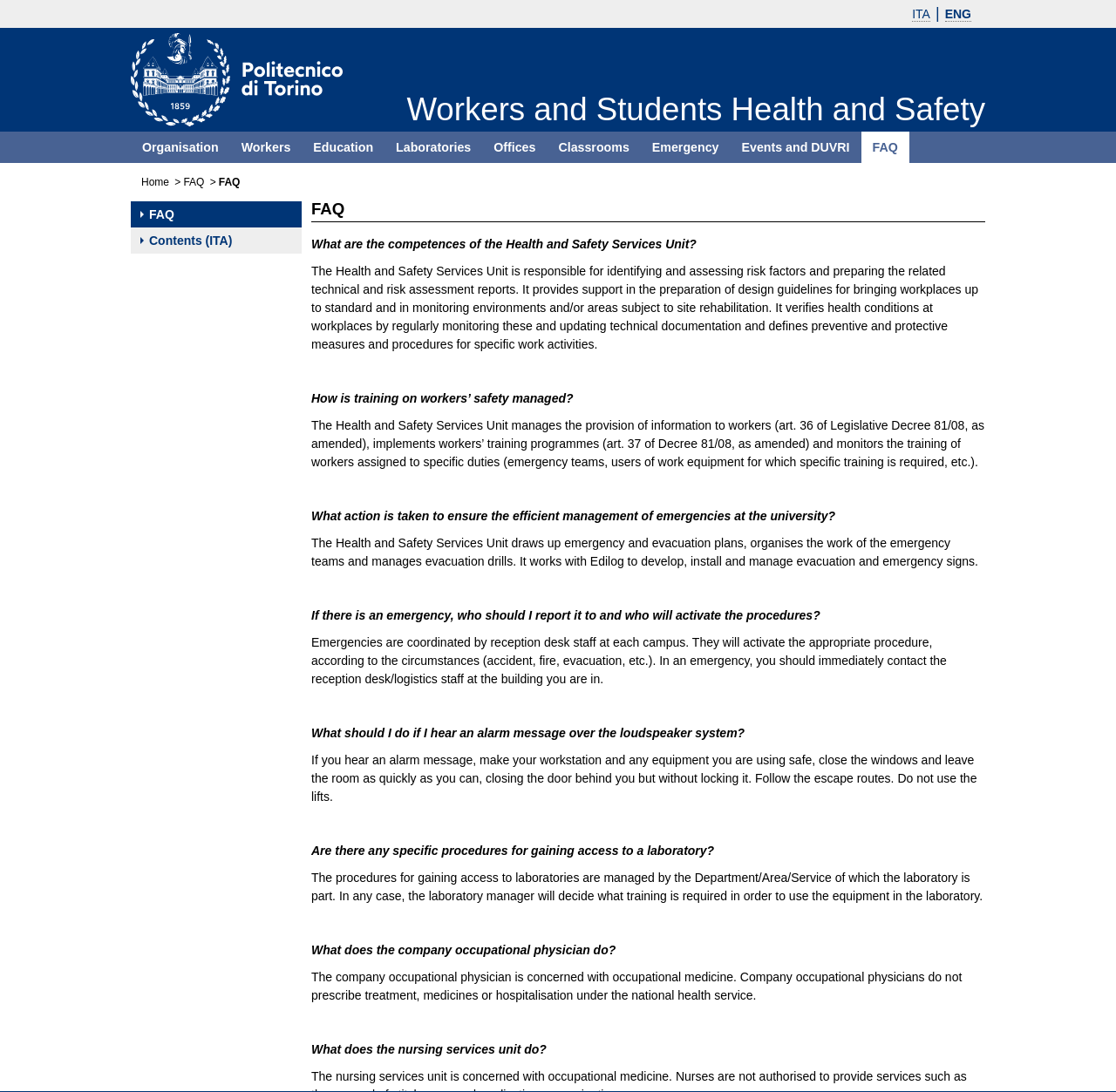Please specify the bounding box coordinates of the clickable region necessary for completing the following instruction: "Visit Politecnico di Torino". The coordinates must consist of four float numbers between 0 and 1, i.e., [left, top, right, bottom].

[0.117, 0.03, 0.343, 0.116]